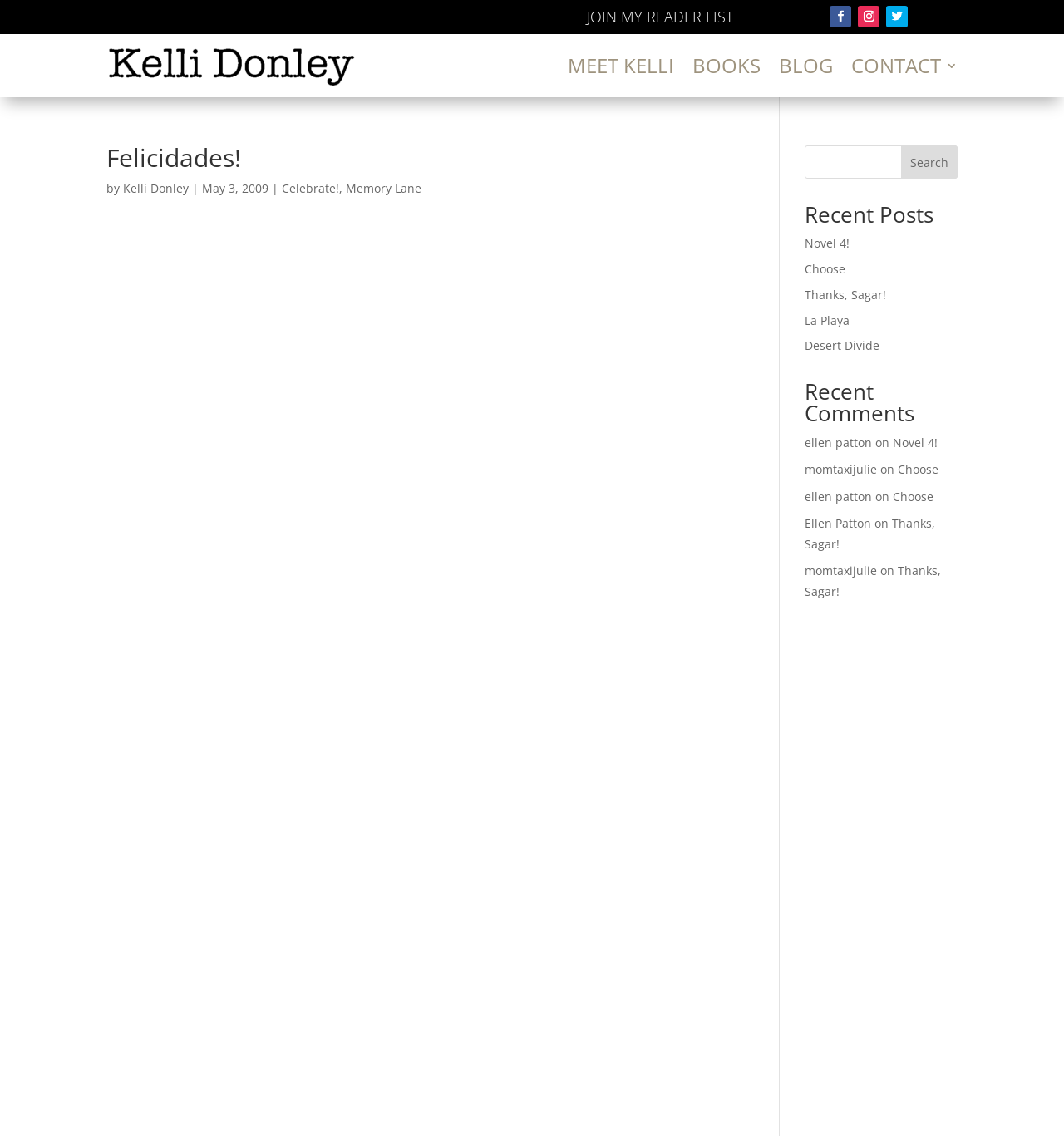Please find and report the bounding box coordinates of the element to click in order to perform the following action: "View the image of 'chocolate cupcakes, angel foodcake, brats'". The coordinates should be expressed as four float numbers between 0 and 1, in the format [left, top, right, bottom].

[0.1, 0.212, 0.491, 0.456]